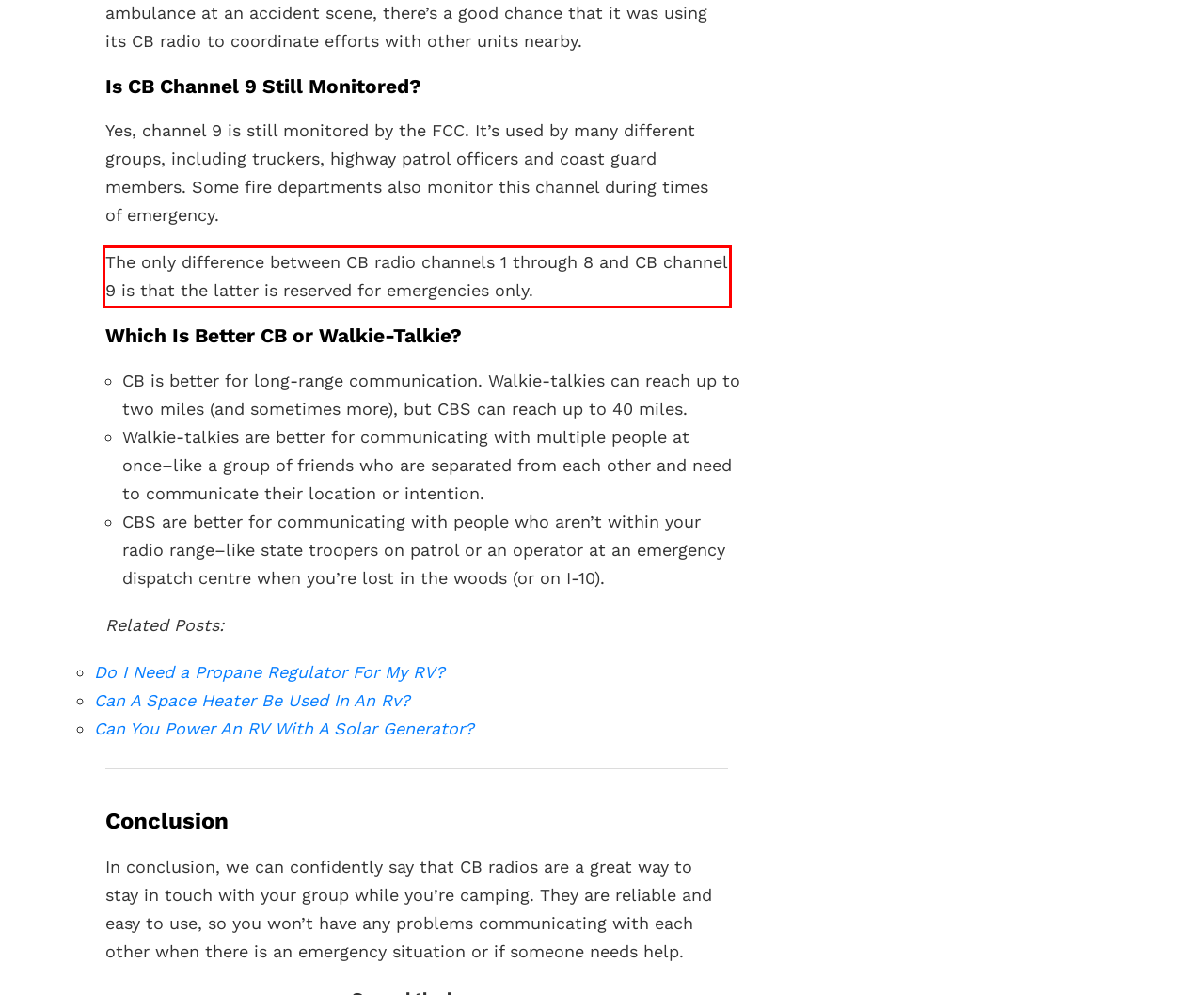Within the provided webpage screenshot, find the red rectangle bounding box and perform OCR to obtain the text content.

The only difference between CB radio channels 1 through 8 and CB channel 9 is that the latter is reserved for emergencies only.